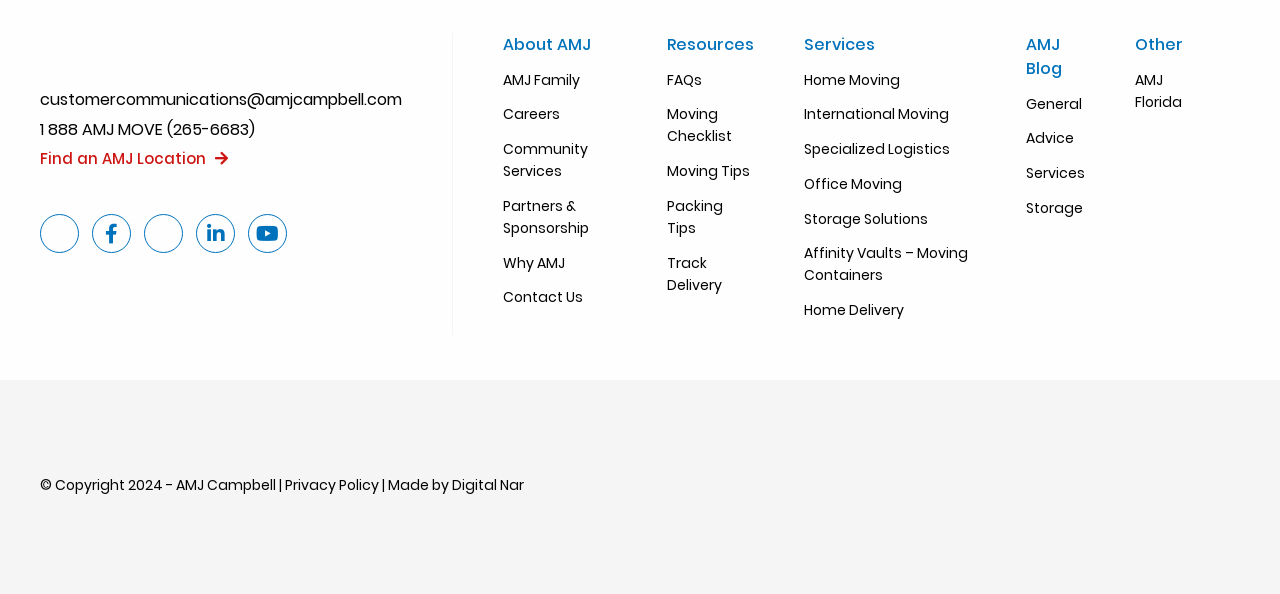Pinpoint the bounding box coordinates of the clickable element to carry out the following instruction: "View the 'Customer Reviews and Experience'."

None